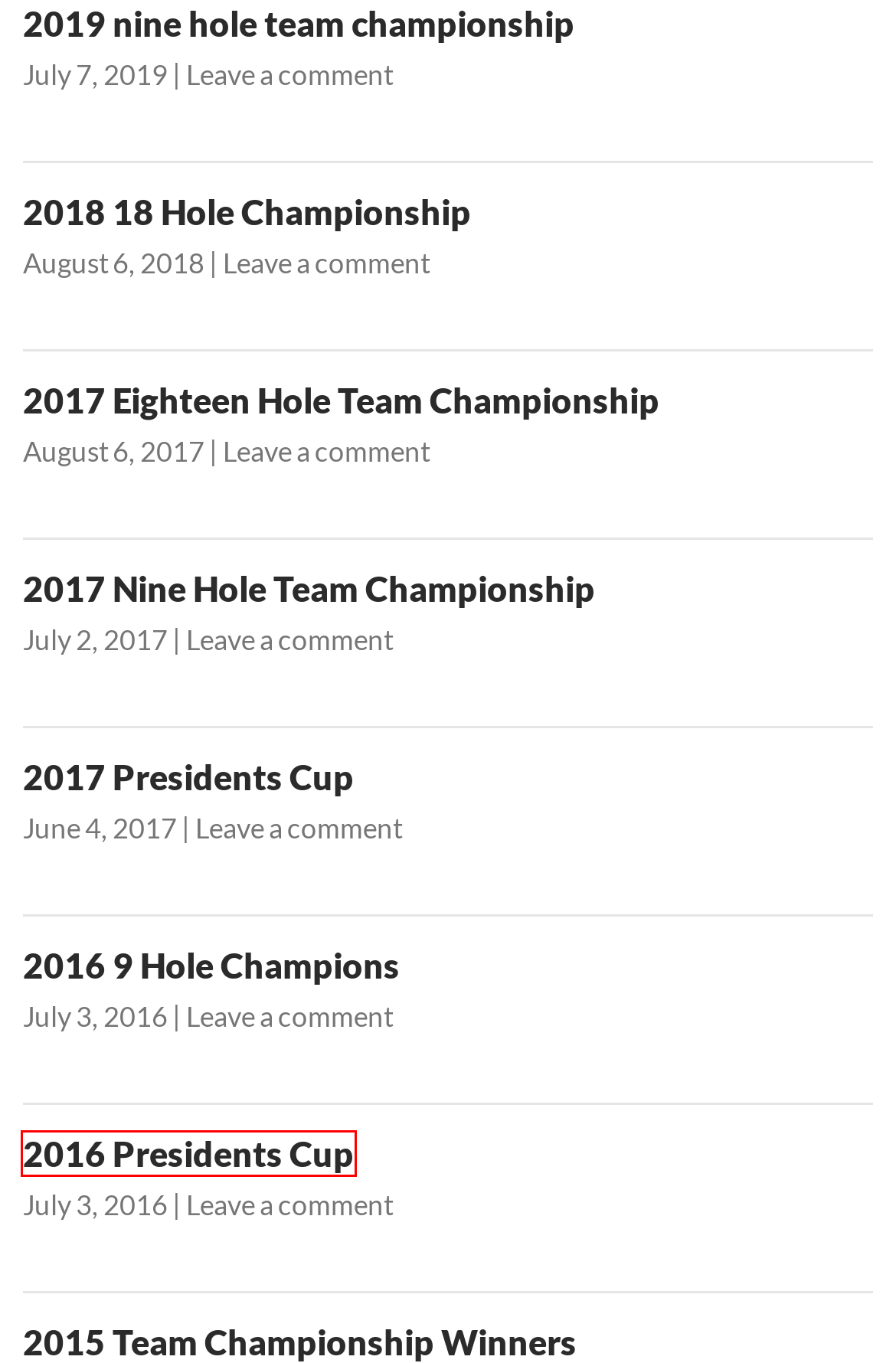With the provided screenshot showing a webpage and a red bounding box, determine which webpage description best fits the new page that appears after clicking the element inside the red box. Here are the options:
A. 2015 Team Championship Winners | BDRGA.NET
B. 2017 Nine Hole Team Championship | BDRGA.NET
C. 2018 18 Hole Championship | BDRGA.NET
D. 2016 Presidents Cup | BDRGA.NET
E. 2019 nine hole team championship | BDRGA.NET
F. 2016 9 Hole Champions | BDRGA.NET
G. 2017 Presidents Cup | BDRGA.NET
H. 2017 Eighteen Hole Team Championship | BDRGA.NET

D